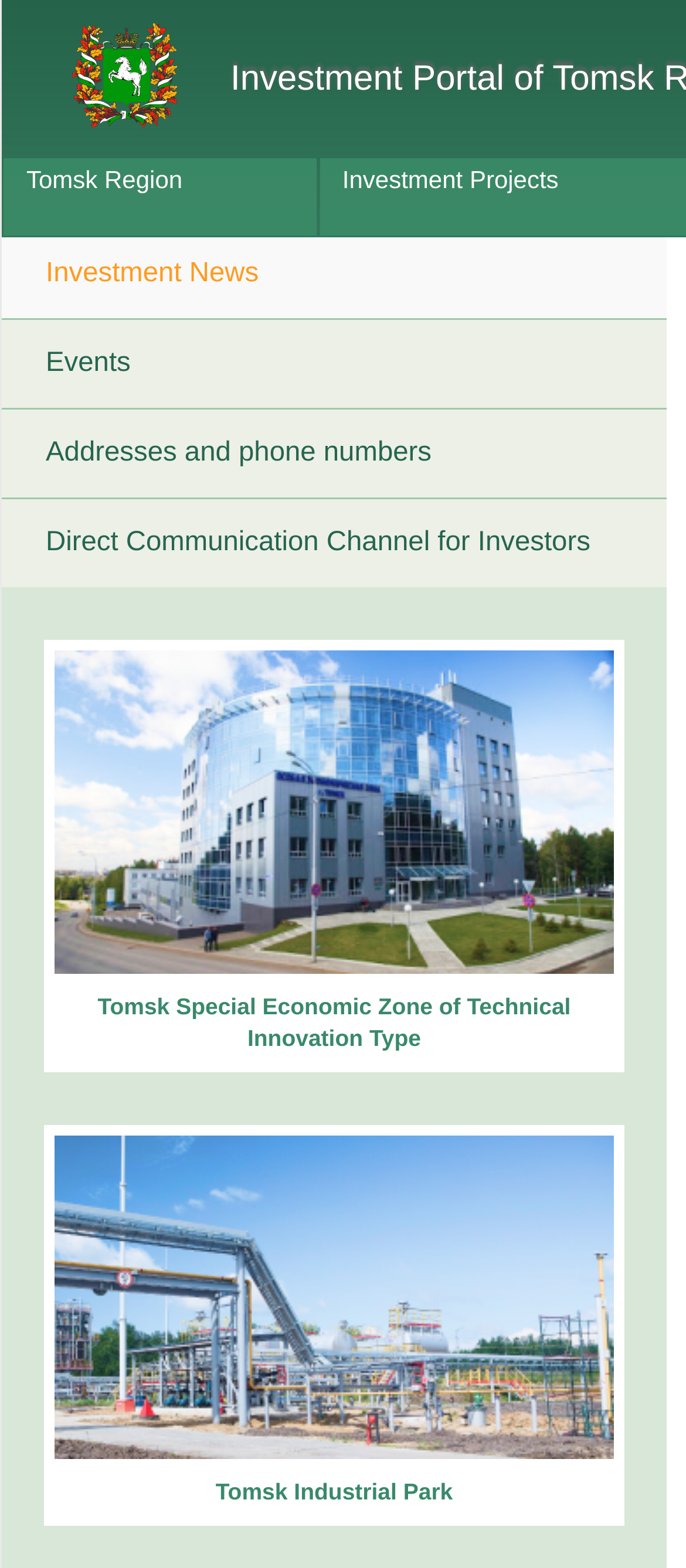Construct a comprehensive caption that outlines the webpage's structure and content.

The webpage is an investment portal for the Tomsk Region, with a prominent image of the region's logo at the top left corner. Below the logo, there is a list item displaying the text "Tomsk Region". 

On the top navigation bar, there are four links: "Investment News", "Events", "Addresses and phone numbers", and "Direct Communication Channel for Investors", which are aligned horizontally and span across the entire width of the page.

Further down, there are two main sections. The first section is dedicated to the Tomsk Special Economic Zone of Technical Innovation Type, with a link to the zone's information and an accompanying image on the right side. The second section is about the Tomsk Industrial Park, with a similar layout featuring a link and an image.

The images on the page are not descriptive, but they are likely to be logos or icons related to the Tomsk Region and its investment opportunities. Overall, the webpage appears to be a gateway to various resources and information related to investing in the Tomsk Region.